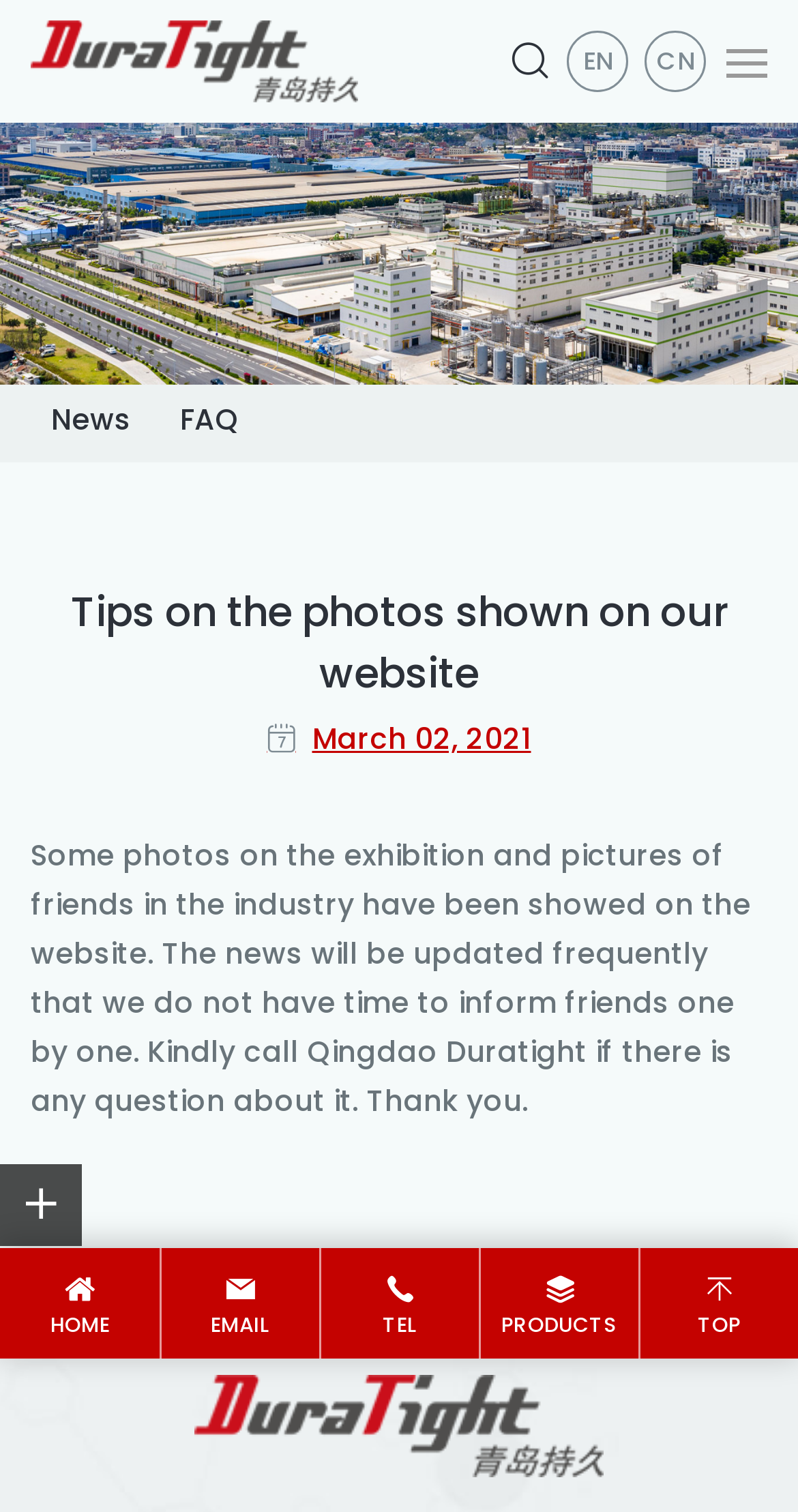What is the language of the website? Refer to the image and provide a one-word or short phrase answer.

English